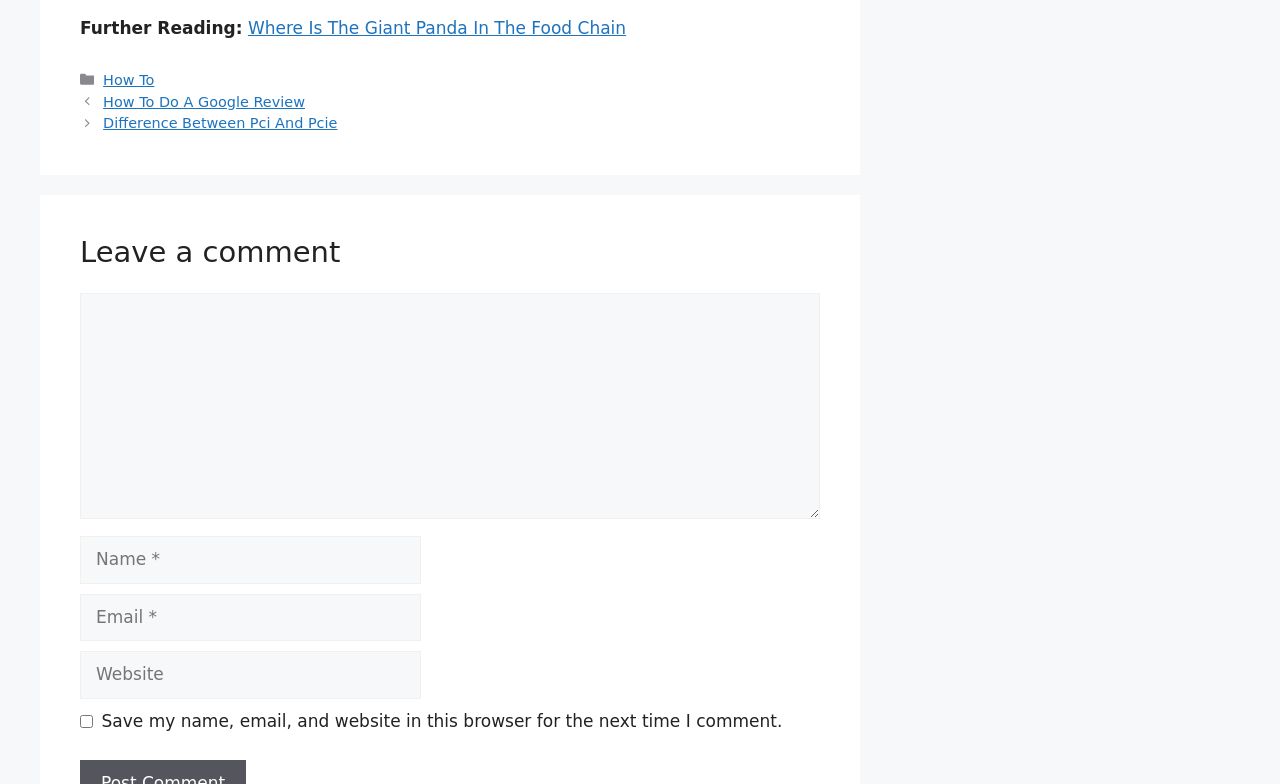Give a one-word or phrase response to the following question: How many textboxes are required in the comment section?

3